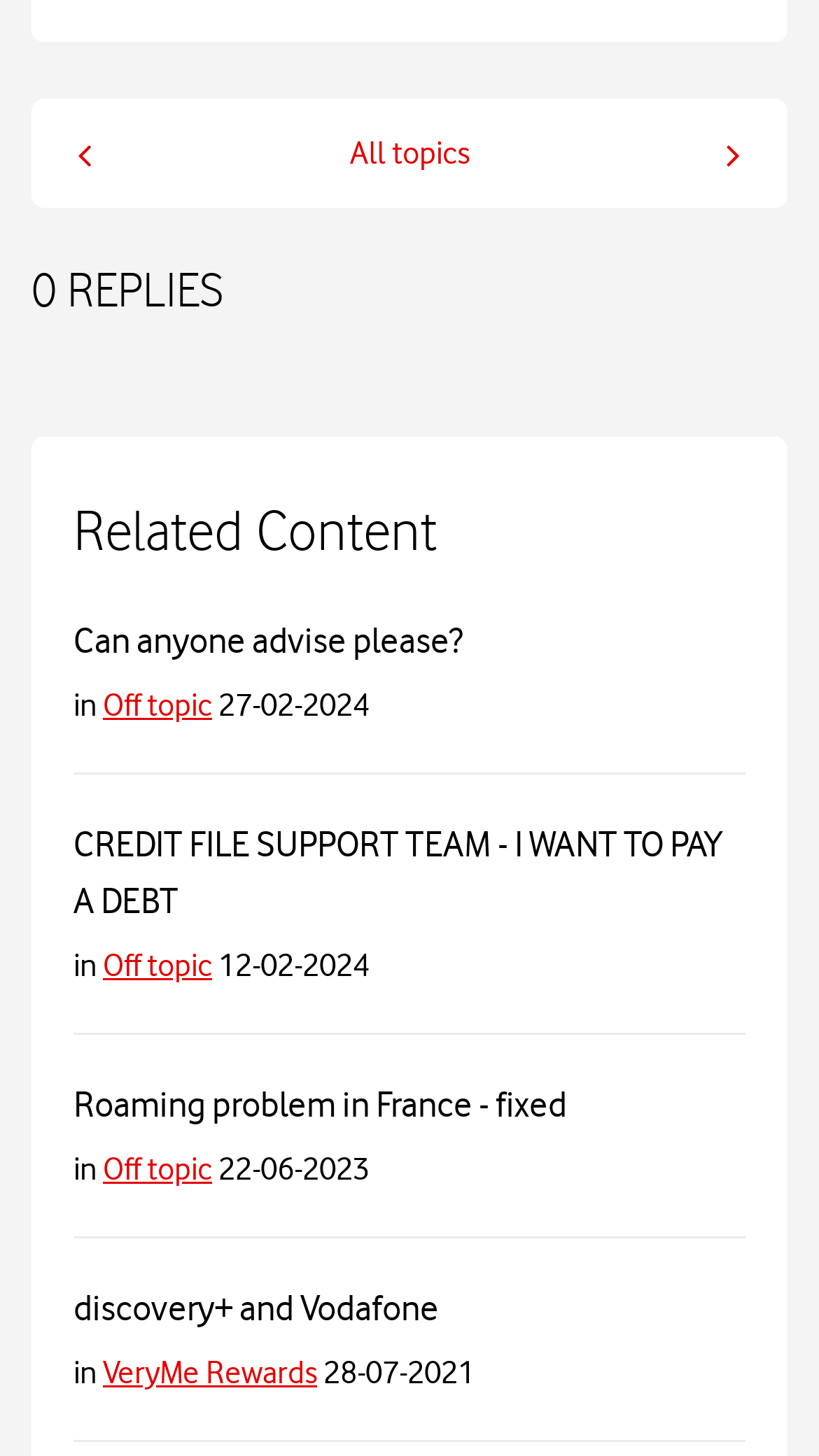Locate the bounding box coordinates of the area you need to click to fulfill this instruction: 'Click on 'All topics''. The coordinates must be in the form of four float numbers ranging from 0 to 1: [left, top, right, bottom].

[0.394, 0.076, 0.606, 0.136]